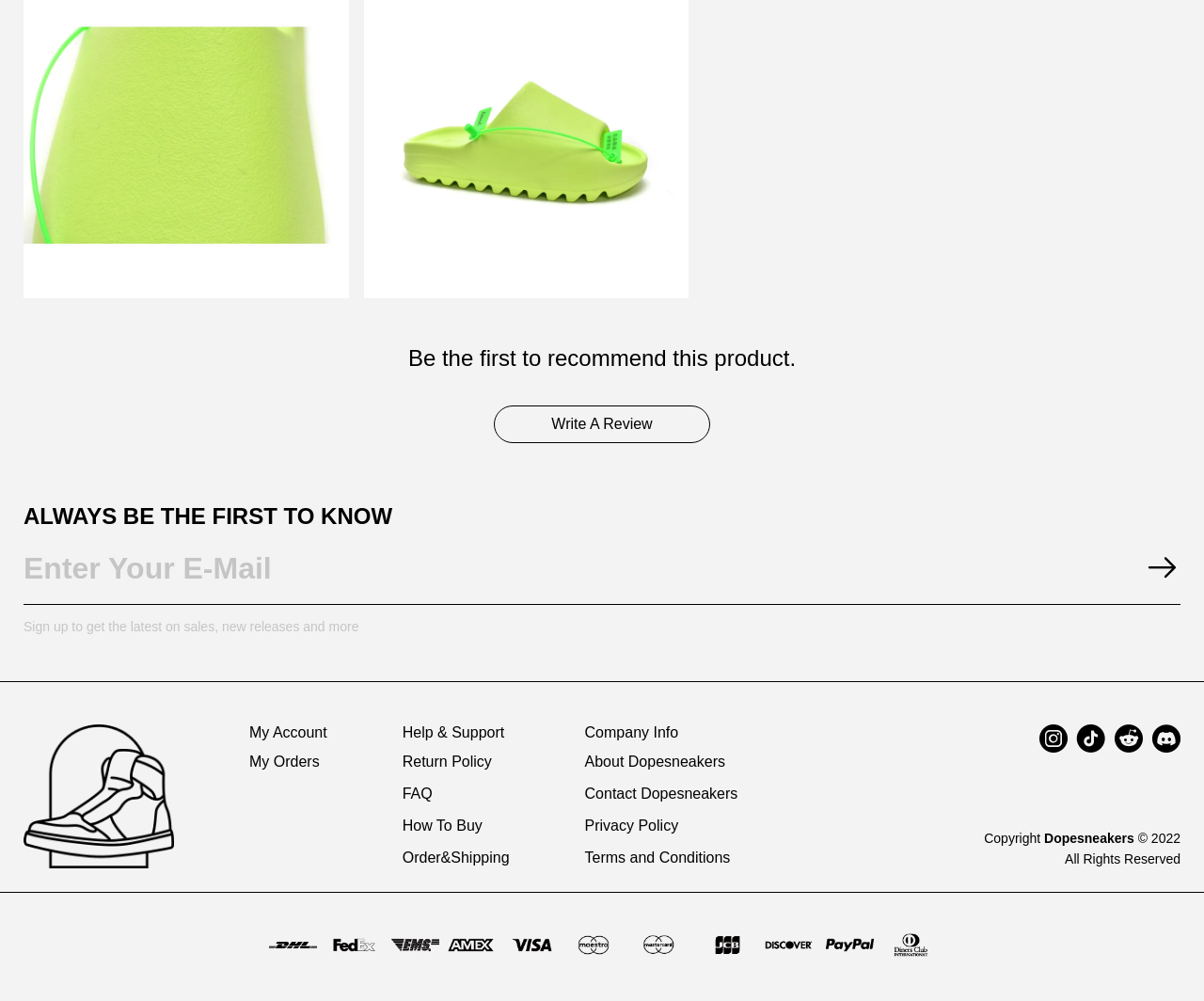Provide a brief response to the question below using a single word or phrase: 
What is the name of the company associated with this website?

Dopesneakers